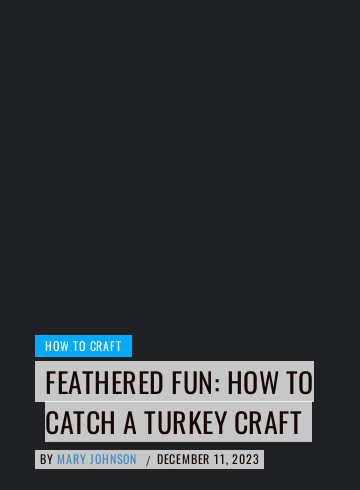What is the publication date of the crafting guide?
Using the image as a reference, give a one-word or short phrase answer.

December 11, 2023